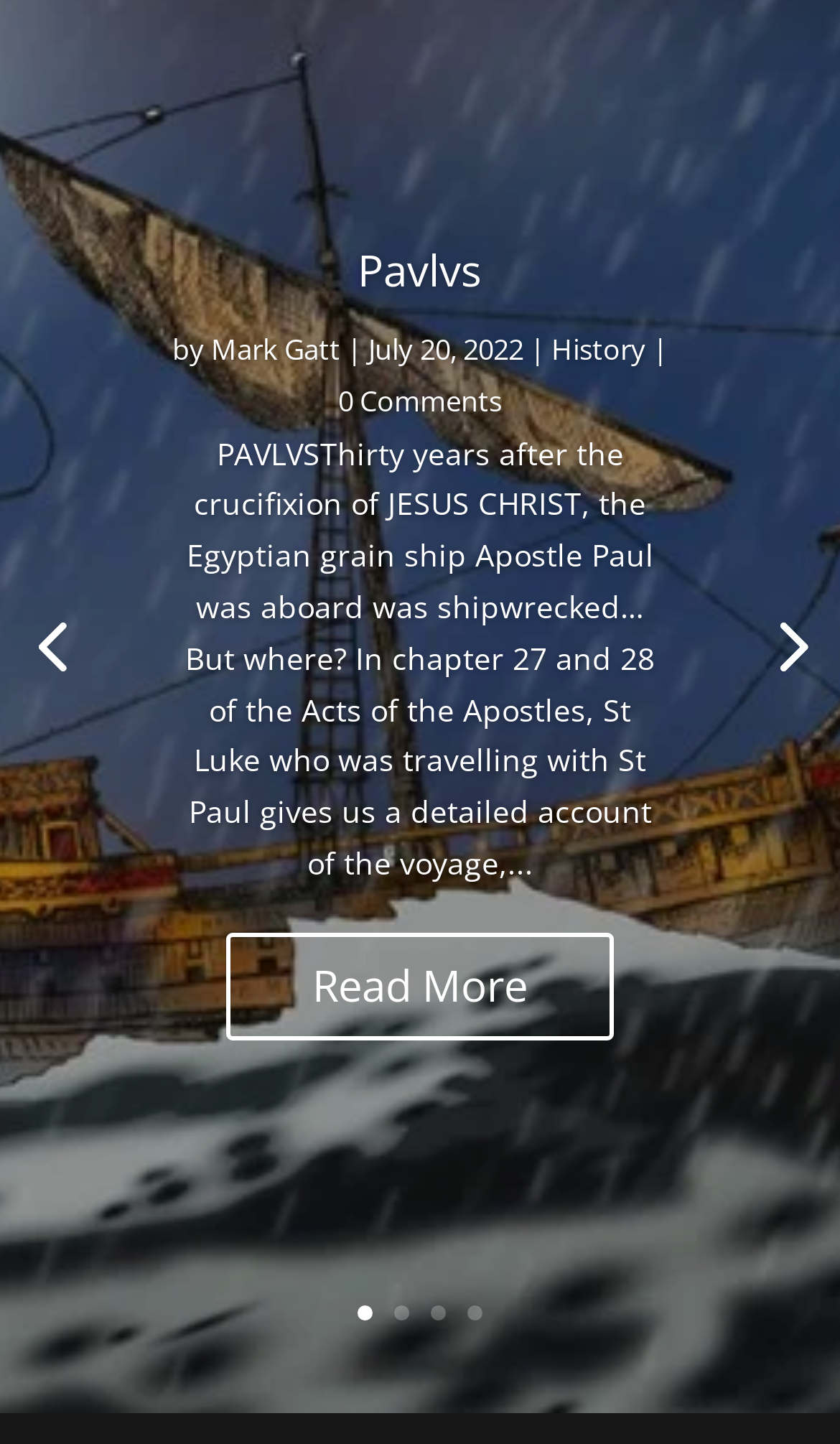Based on the element description, predict the bounding box coordinates (top-left x, top-left y, bottom-right x, bottom-right y) for the UI element in the screenshot: Mark Gatt

[0.251, 0.228, 0.405, 0.255]